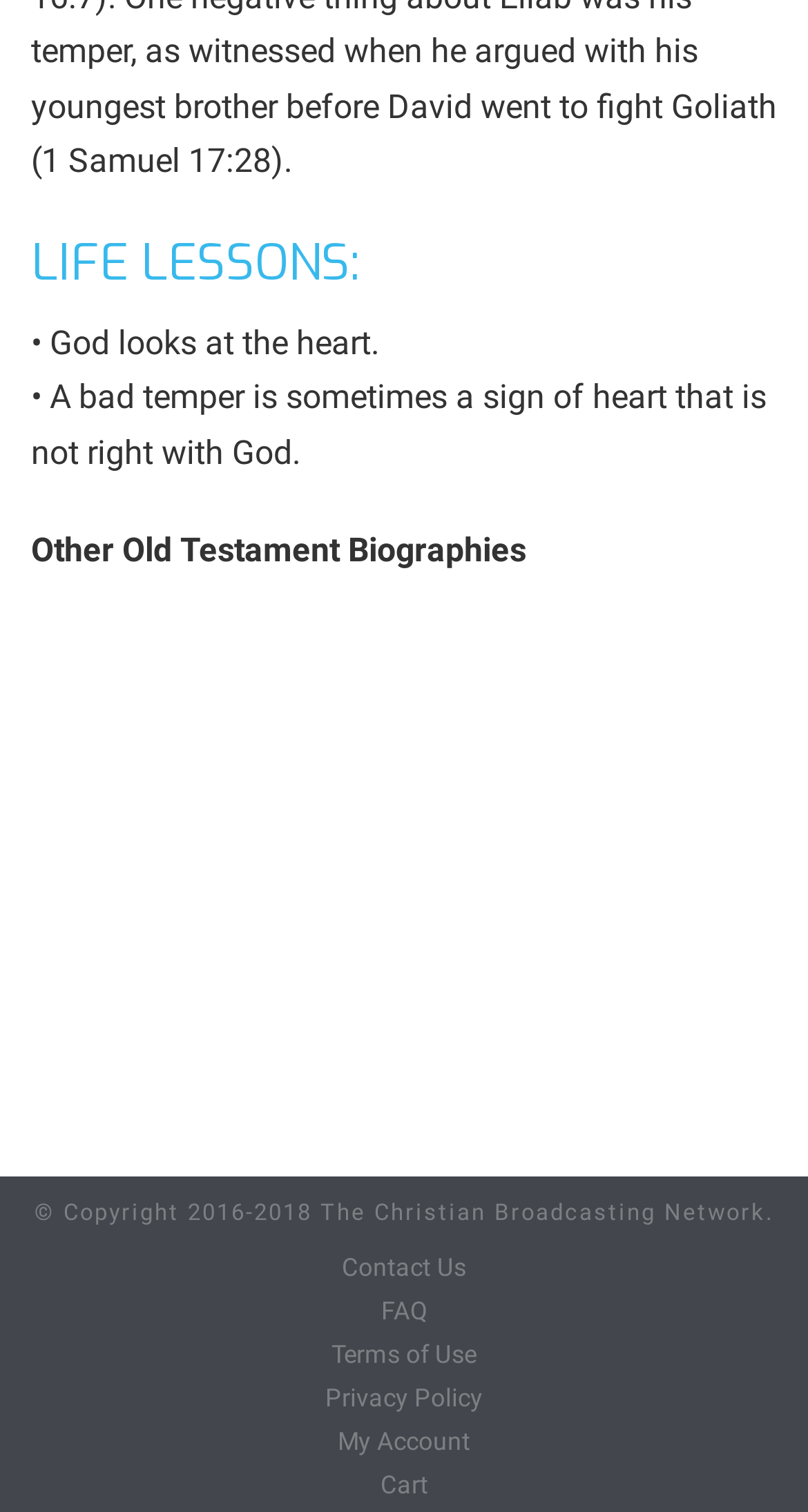Identify the bounding box coordinates for the UI element mentioned here: "Cart". Provide the coordinates as four float values between 0 and 1, i.e., [left, top, right, bottom].

[0.0, 0.971, 1.0, 0.993]